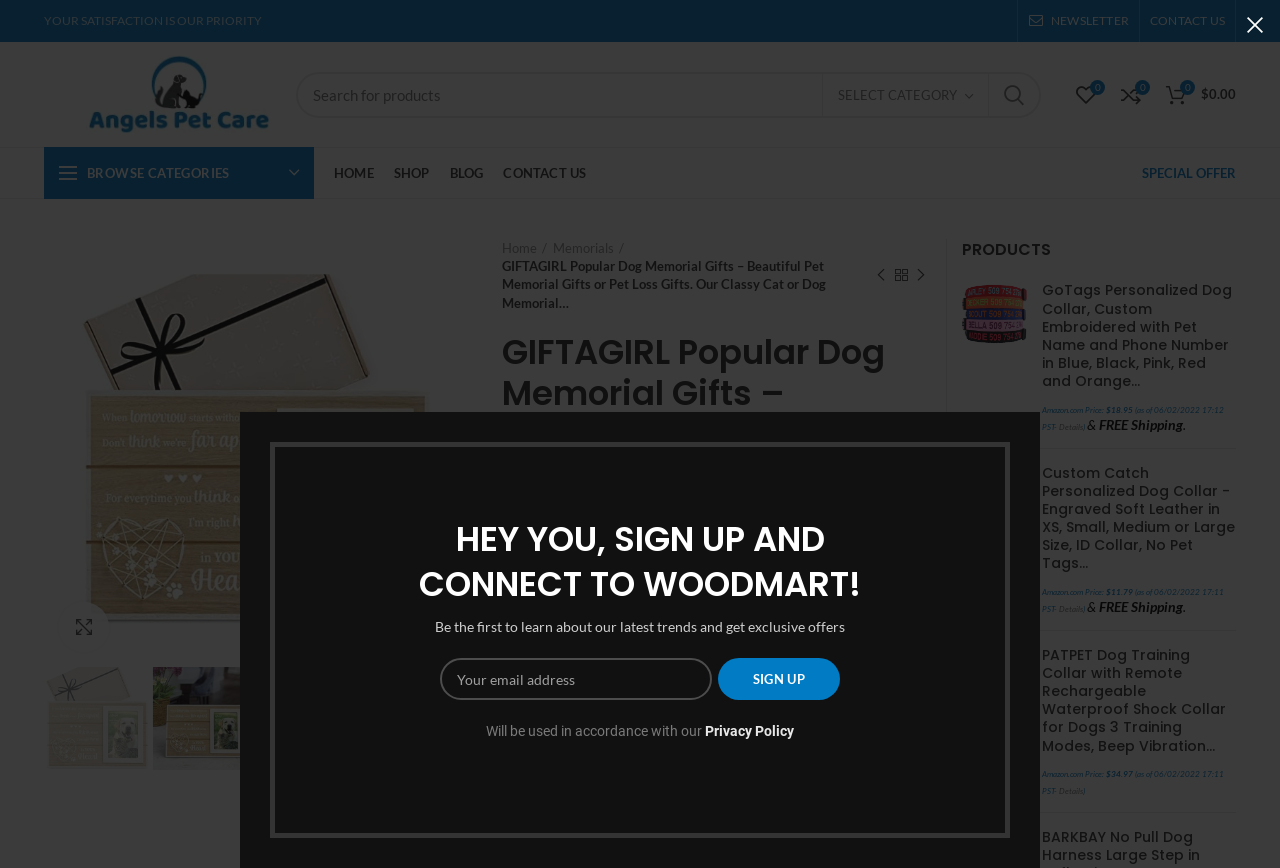Please predict the bounding box coordinates of the element's region where a click is necessary to complete the following instruction: "Sign up". The coordinates should be represented by four float numbers between 0 and 1, i.e., [left, top, right, bottom].

[0.561, 0.758, 0.656, 0.807]